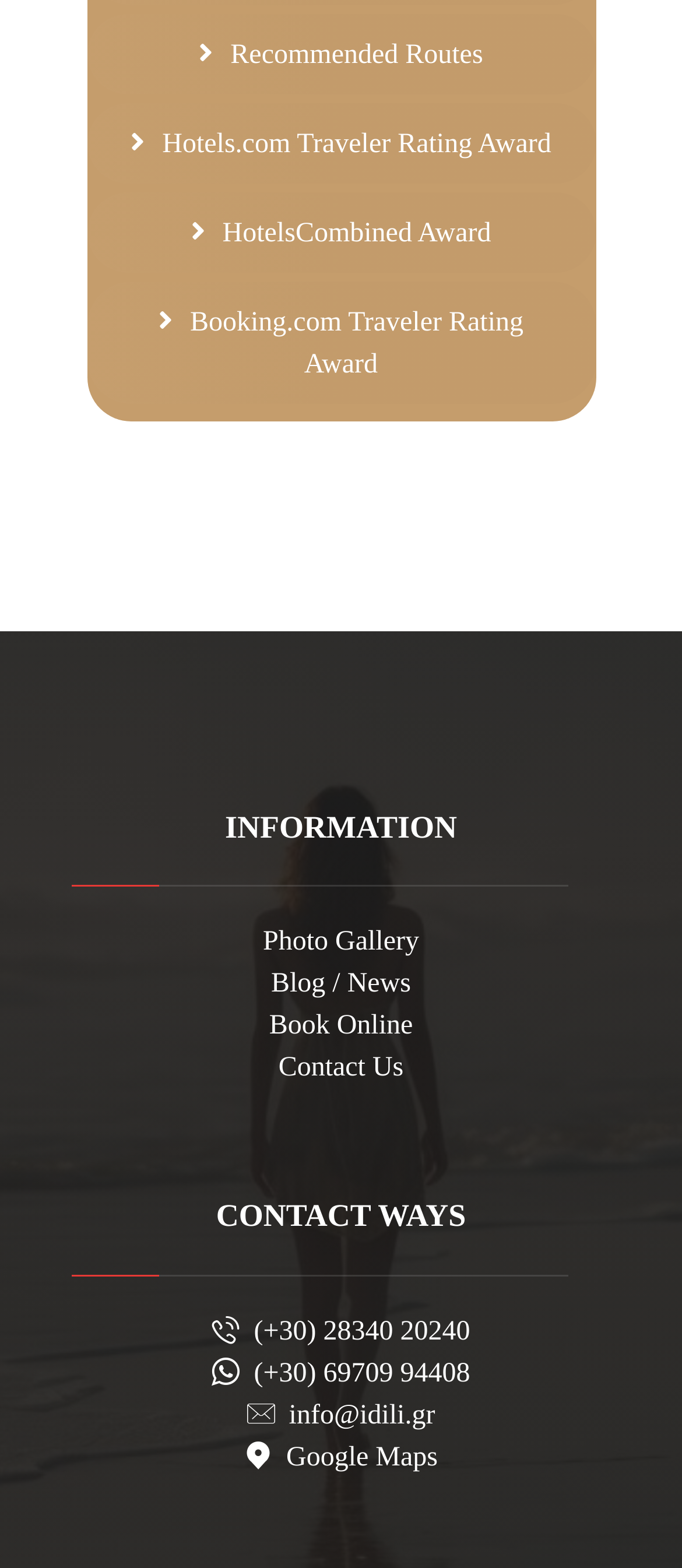Could you locate the bounding box coordinates for the section that should be clicked to accomplish this task: "View recommended routes".

[0.127, 0.009, 0.873, 0.06]